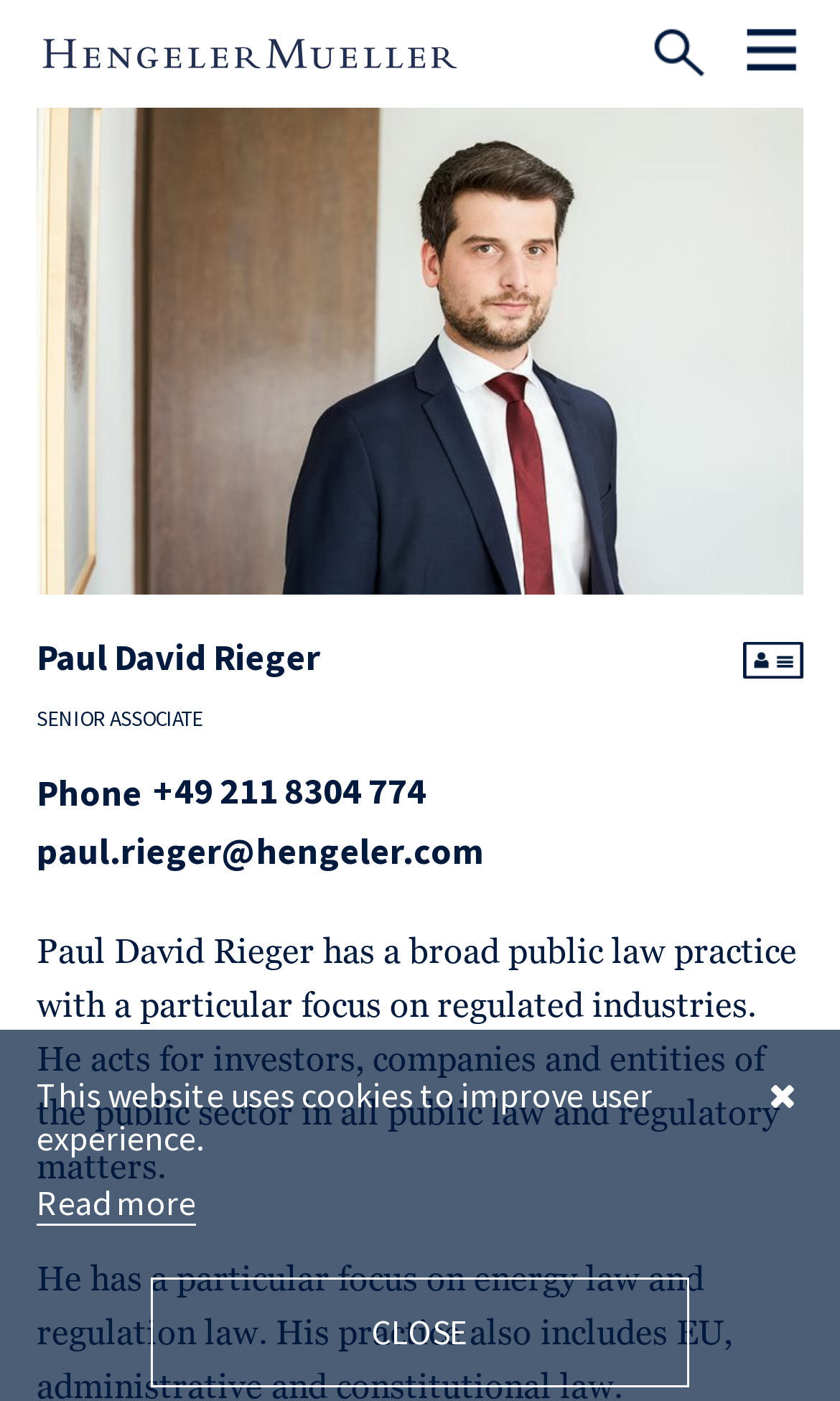Please locate the bounding box coordinates of the element that should be clicked to achieve the given instruction: "Open a new page".

[0.882, 0.02, 0.956, 0.062]